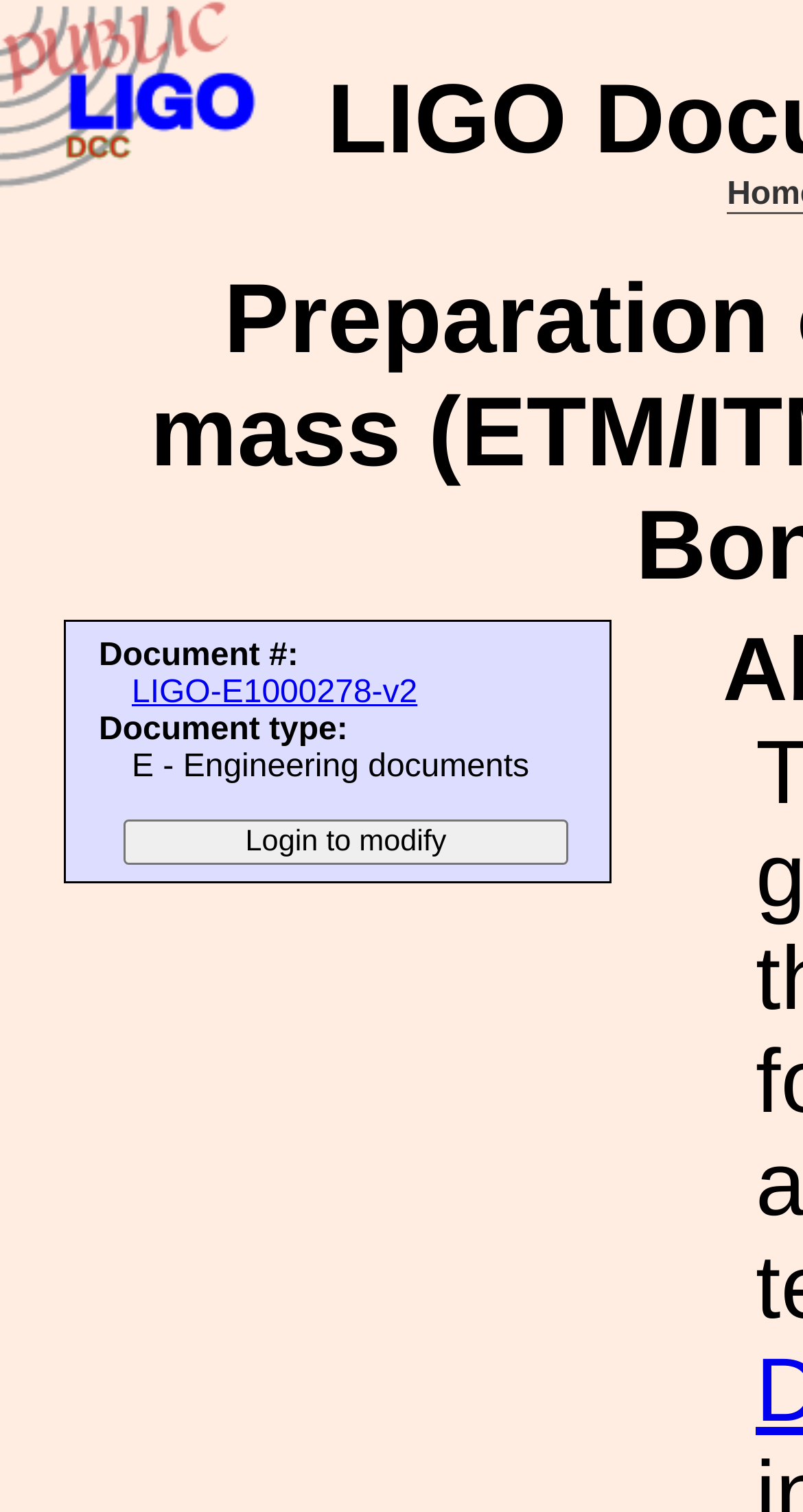Locate the bounding box of the UI element with the following description: "LIGO-E1000278-v2".

[0.164, 0.447, 0.52, 0.47]